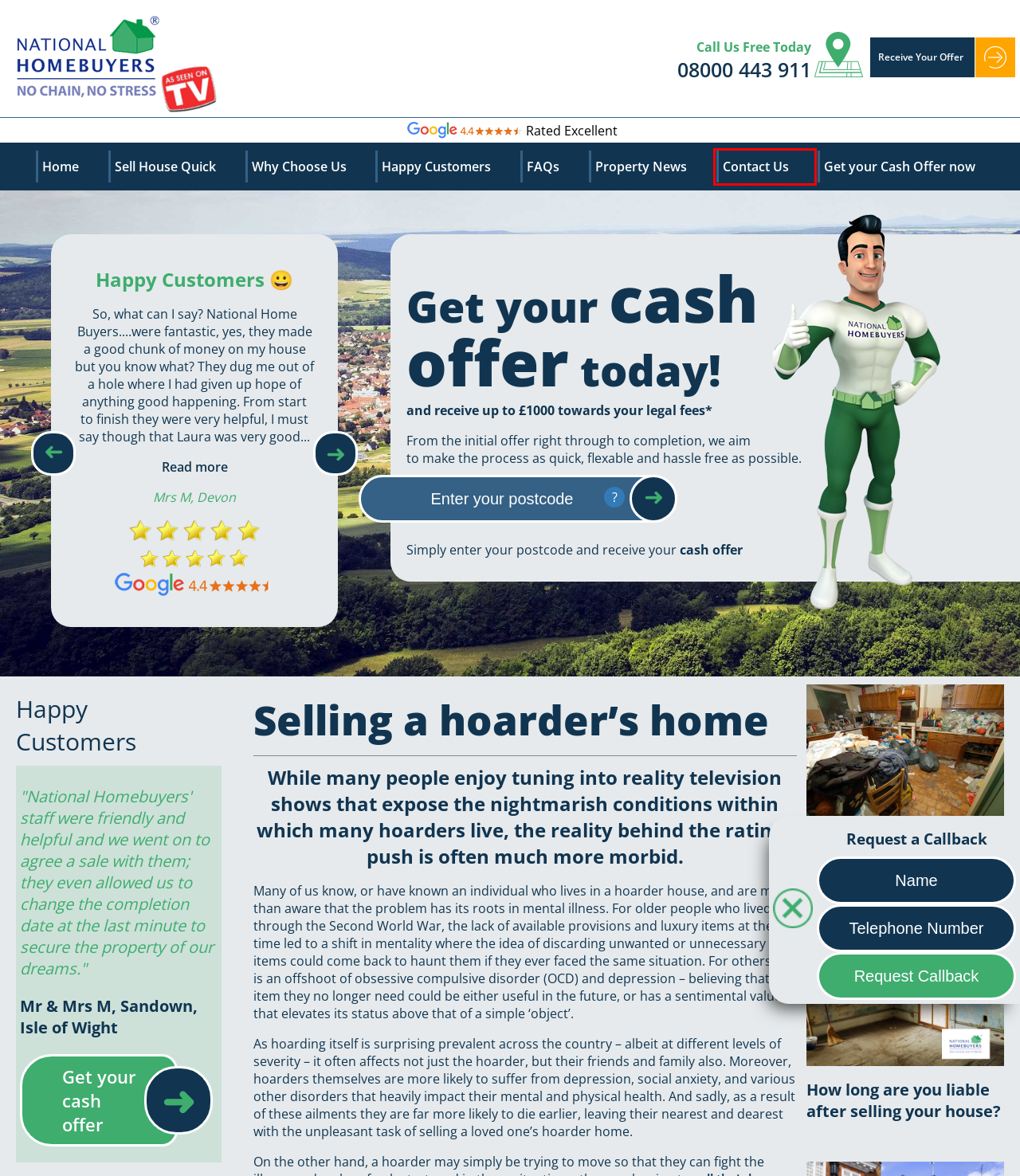Using the screenshot of a webpage with a red bounding box, pick the webpage description that most accurately represents the new webpage after the element inside the red box is clicked. Here are the candidates:
A. Contact National Homebuyers | Sell Your House Fast
B. House Auctions | House Auction | Property Auction
C. Get Quick Buyers, Fast Cash Offer For Your Home | National Homebuyers
D. Terms of Use - National Homebuyers
E. National Homebuyers Reviews and Testimonials
F. Frequently Asked Questions | National Homebuyers
G. Need To Sell Your House Fast? | We Buy Properties for Cash
H. About National Homebuyers - We Buy Any House For Cash

A